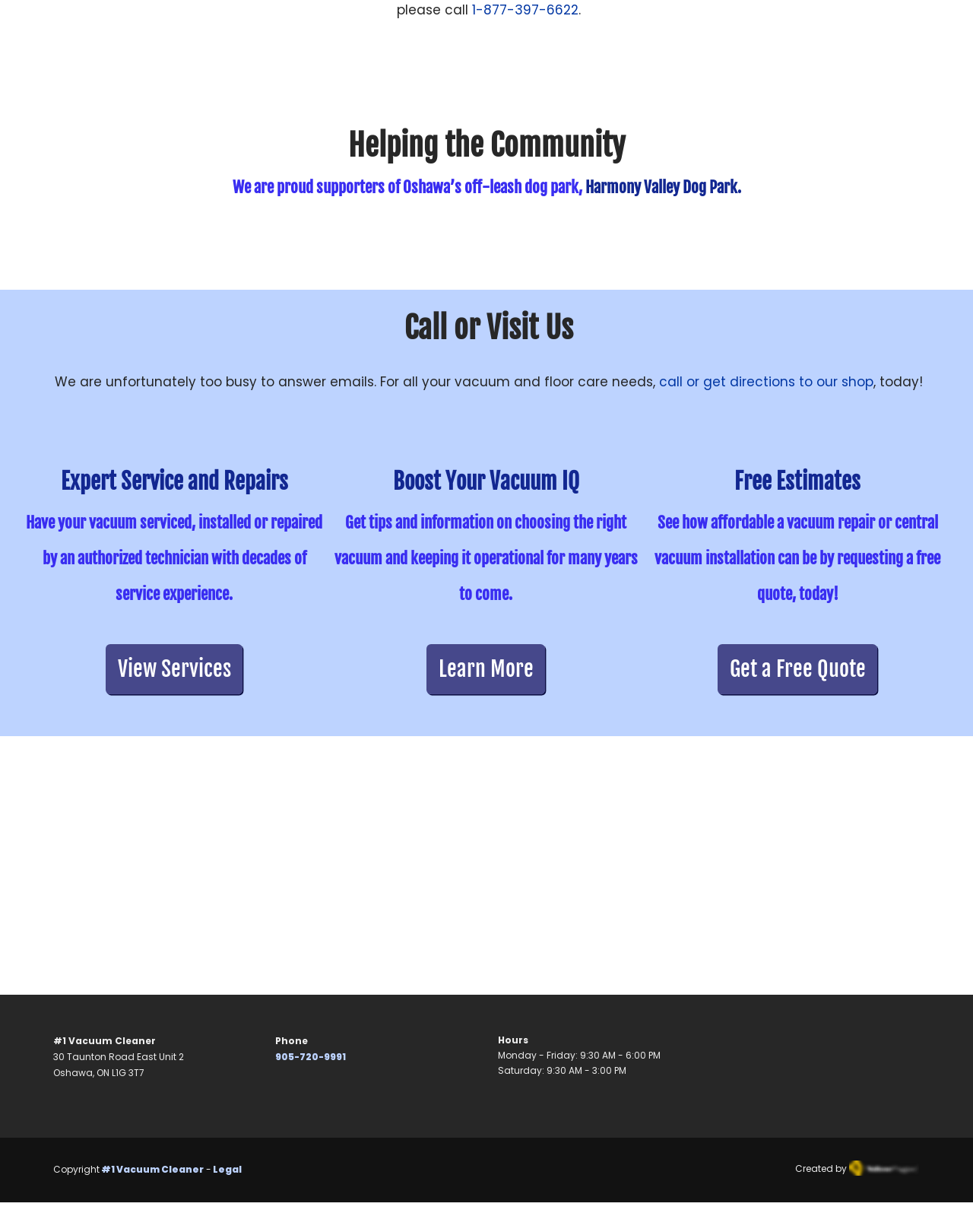Determine the bounding box coordinates of the target area to click to execute the following instruction: "Visit Harmony Valley Dog Park."

[0.601, 0.144, 0.757, 0.16]